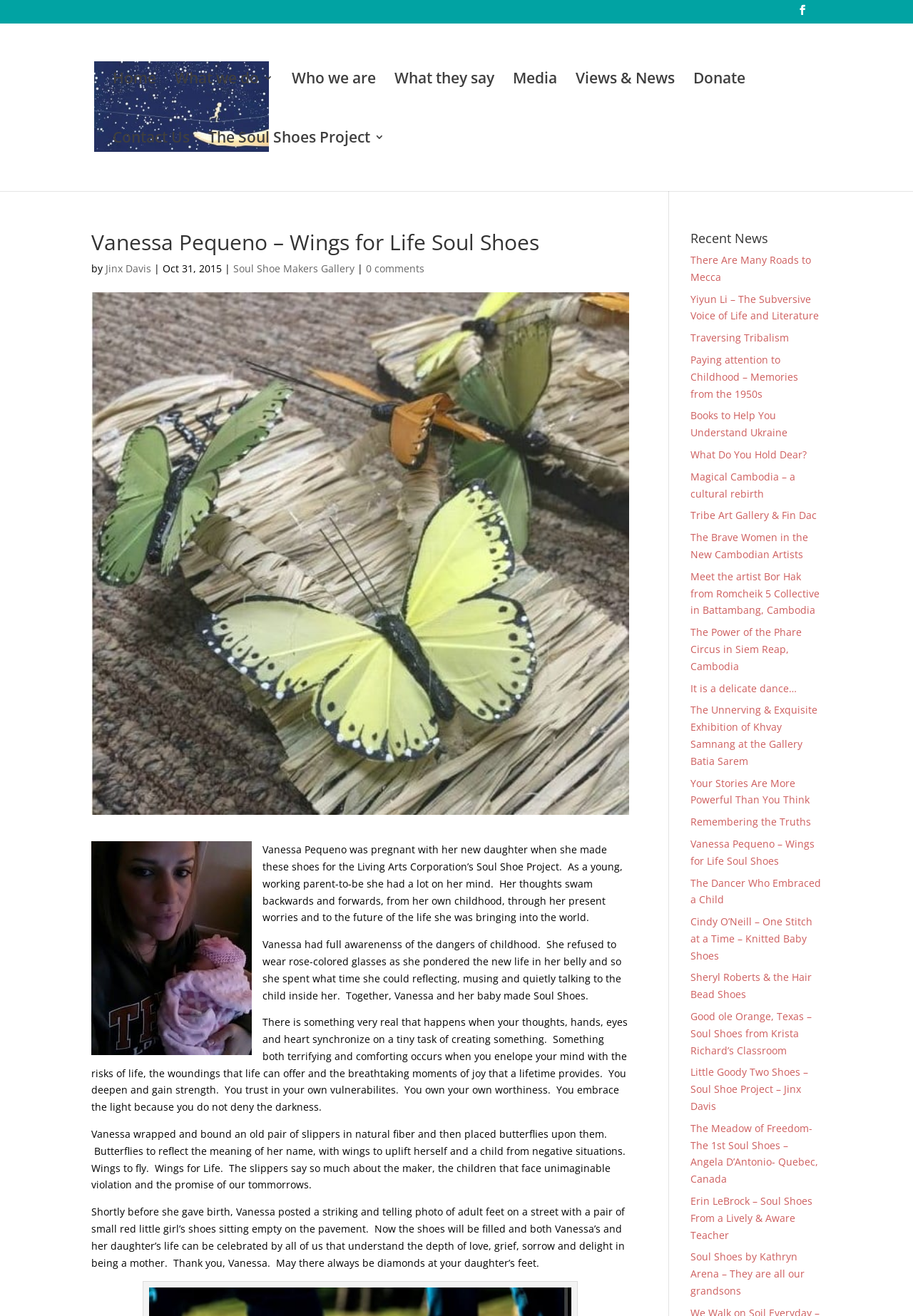Provide a brief response to the question below using a single word or phrase: 
What is the theme of the shoes made by Vanessa Pequeno?

Wings for Life